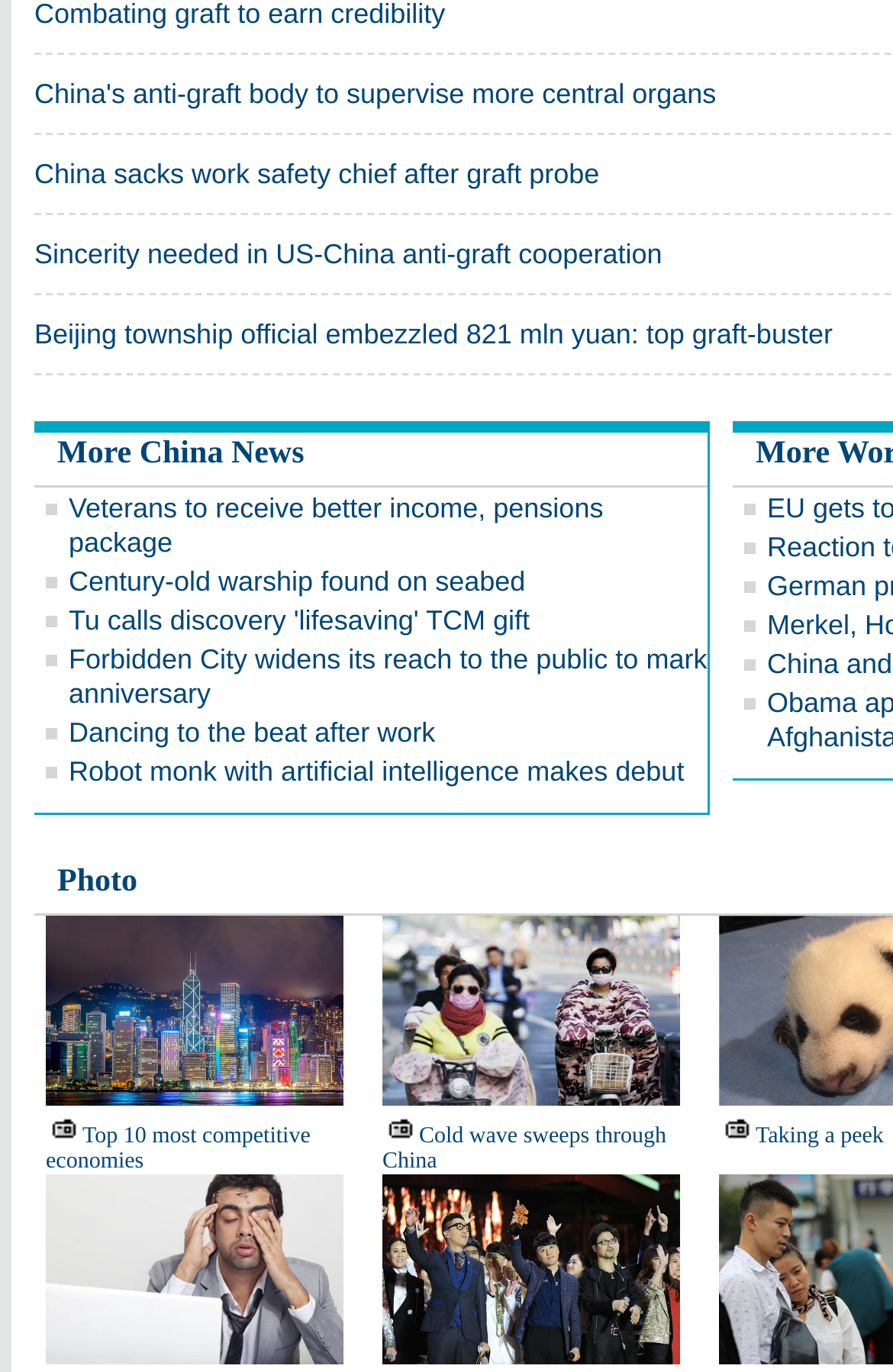Predict the bounding box coordinates for the UI element described as: "Cold wave sweeps through China". The coordinates should be four float numbers between 0 and 1, presented as [left, top, right, bottom].

[0.428, 0.819, 0.746, 0.856]